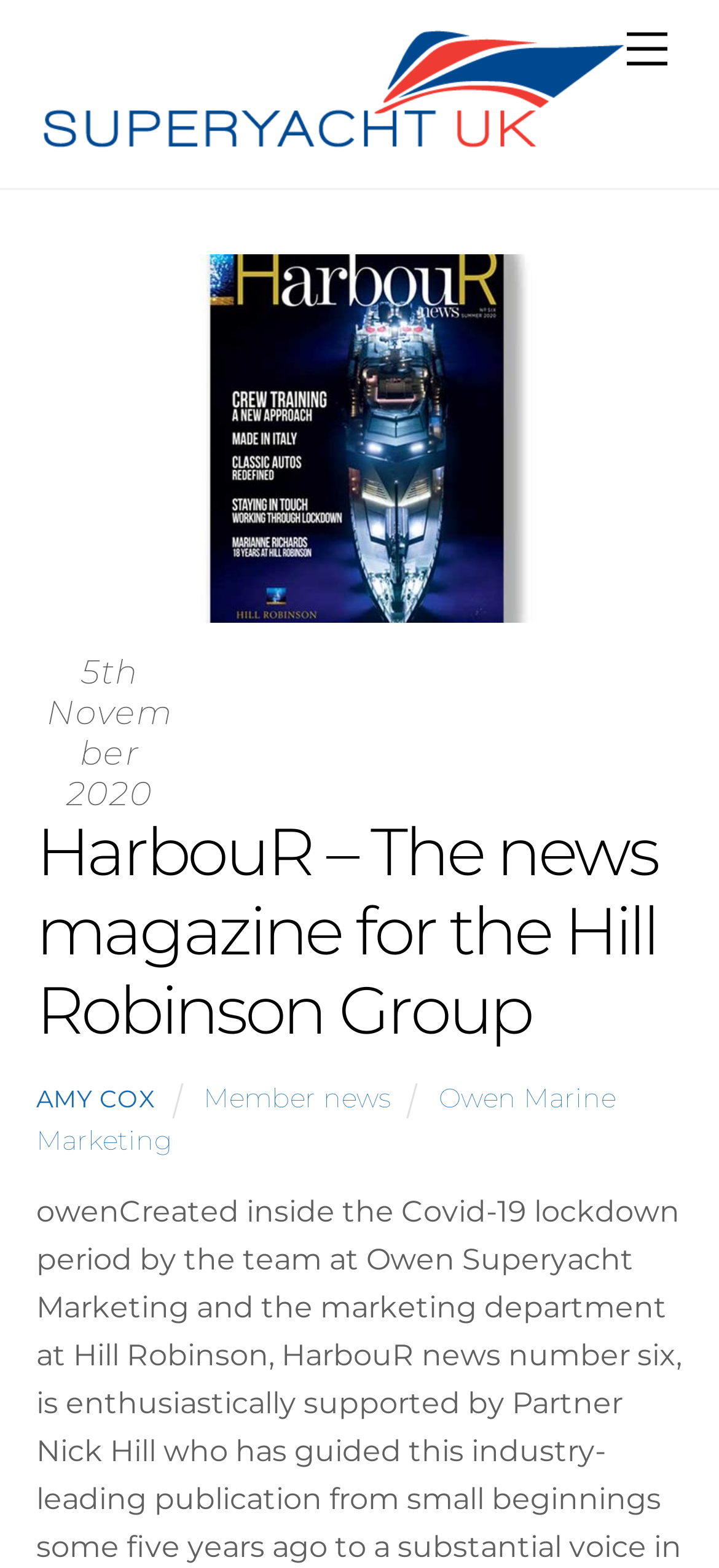Using the provided description Amy Cox, find the bounding box coordinates for the UI element. Provide the coordinates in (top-left x, top-left y, bottom-right x, bottom-right y) format, ensuring all values are between 0 and 1.

[0.05, 0.691, 0.218, 0.709]